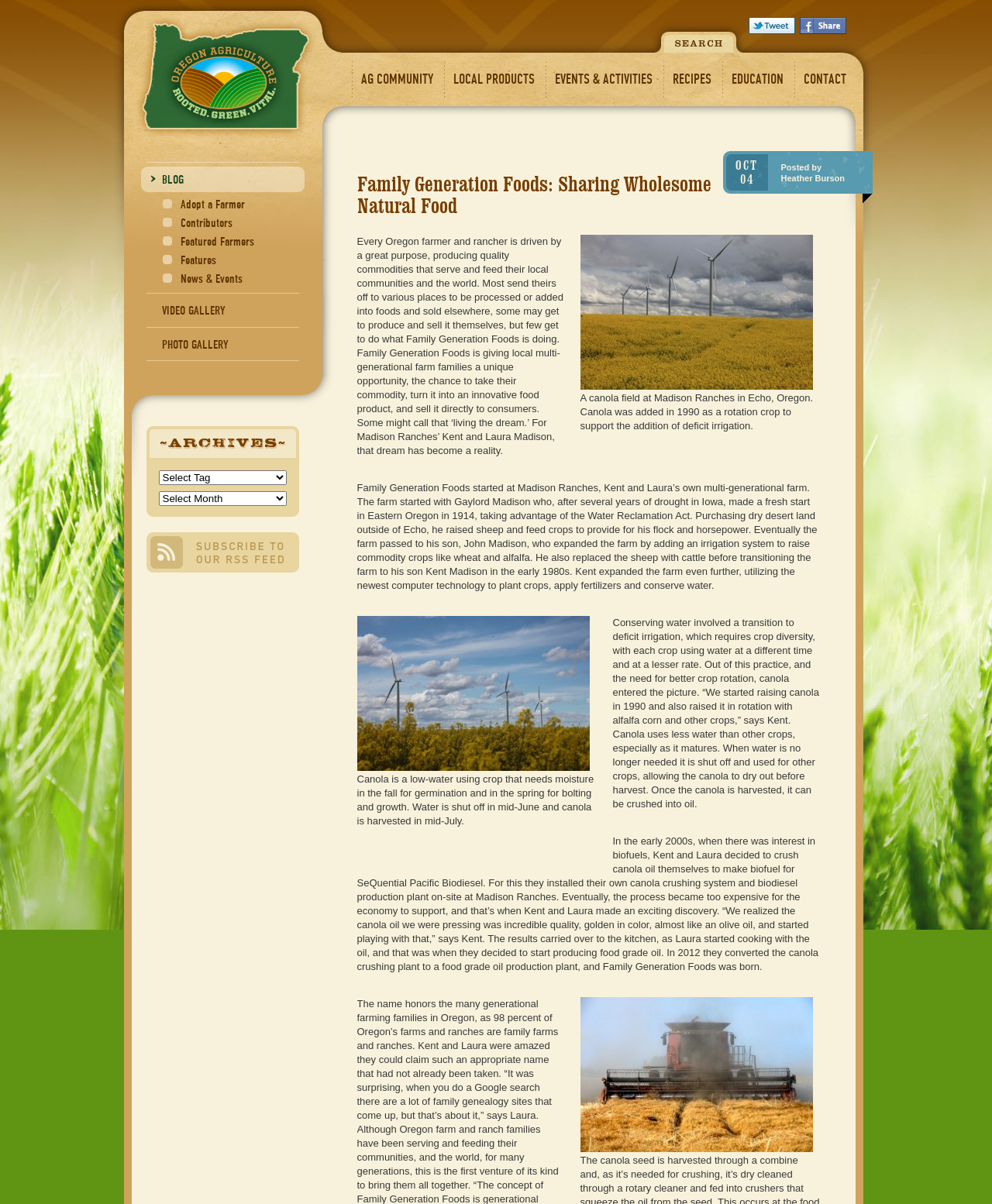Can you specify the bounding box coordinates for the region that should be clicked to fulfill this instruction: "Subscribe to the RSS feed".

[0.147, 0.442, 0.301, 0.476]